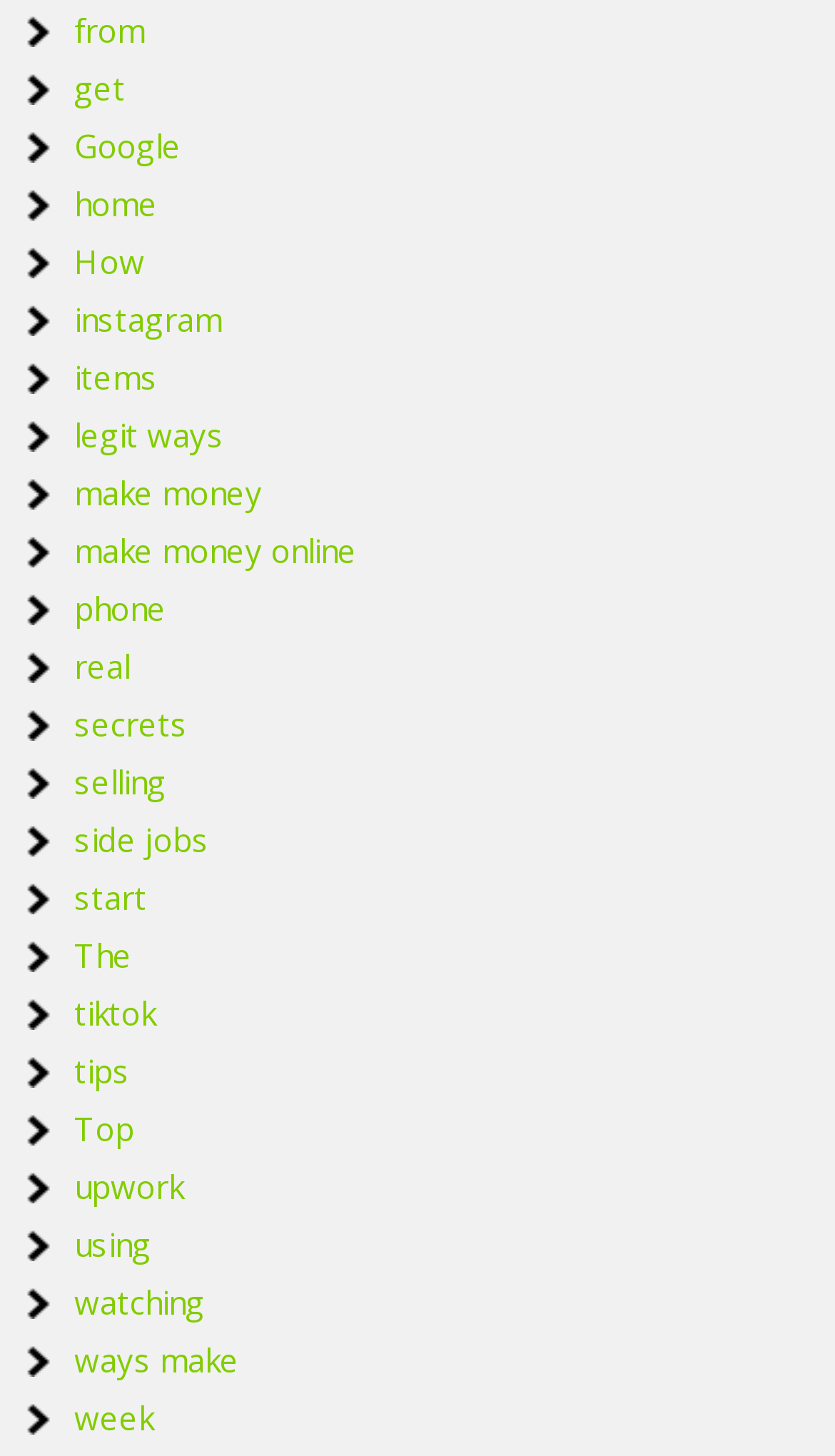Please give a one-word or short phrase response to the following question: 
How many links are related to making money?

4